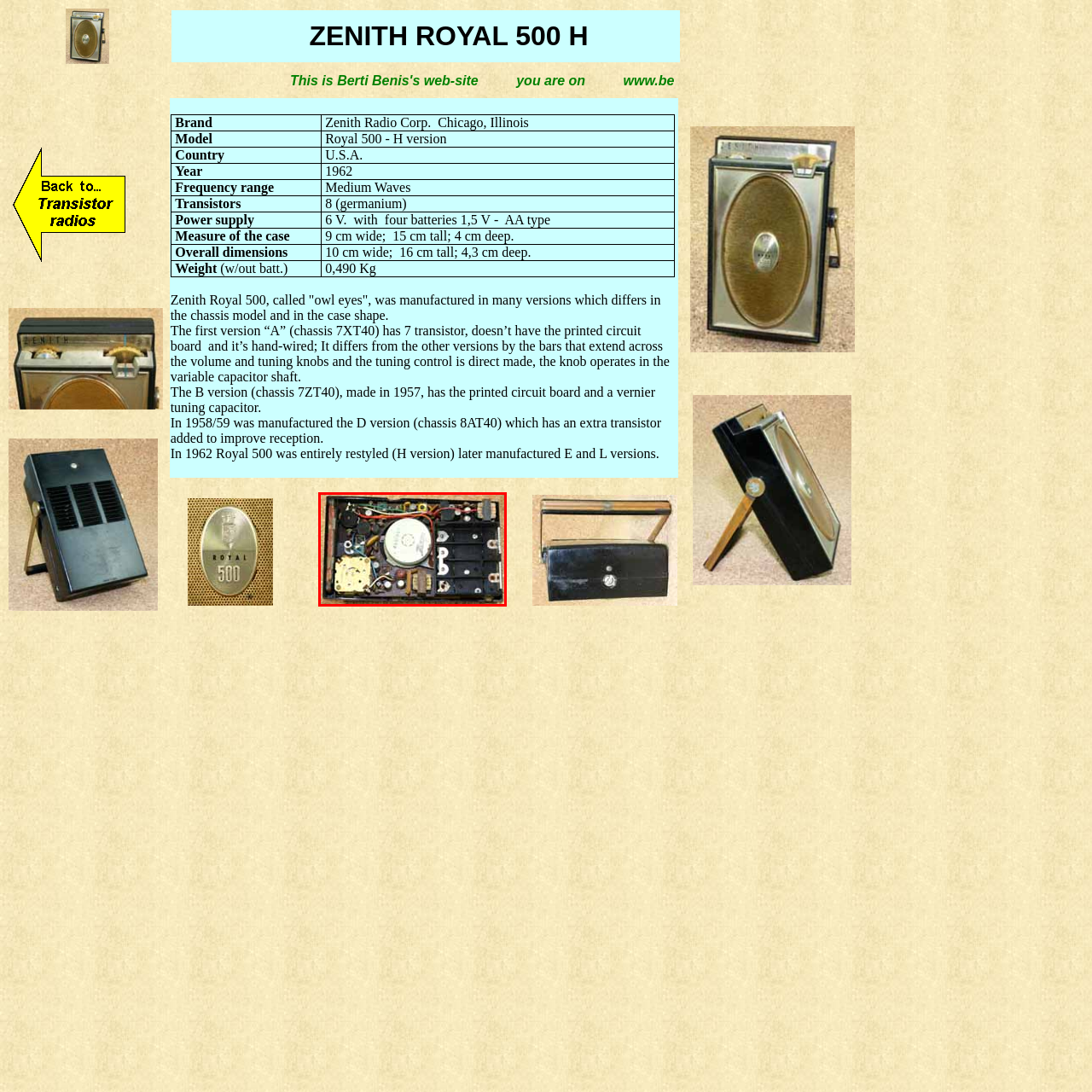What is characteristic of Zenith's manufacturing process during the 1960s?
Focus on the red-bounded area of the image and reply with one word or a short phrase.

attention to detail